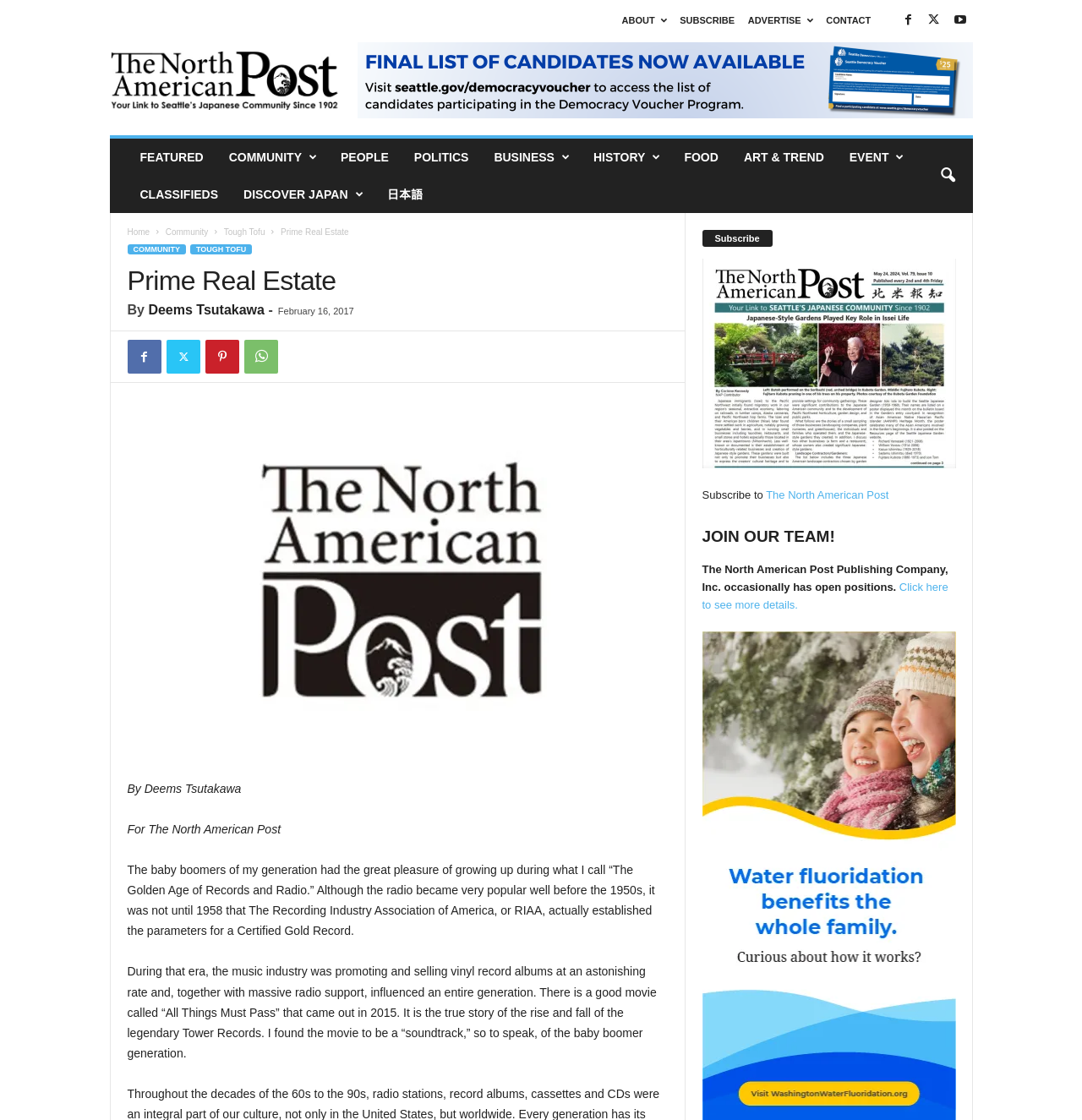Review the image closely and give a comprehensive answer to the question: What is the topic of the article?

The article is about the author's experience growing up during what they call 'The Golden Age of Records and Radio', and it discusses the music industry and the rise and fall of Tower Records.